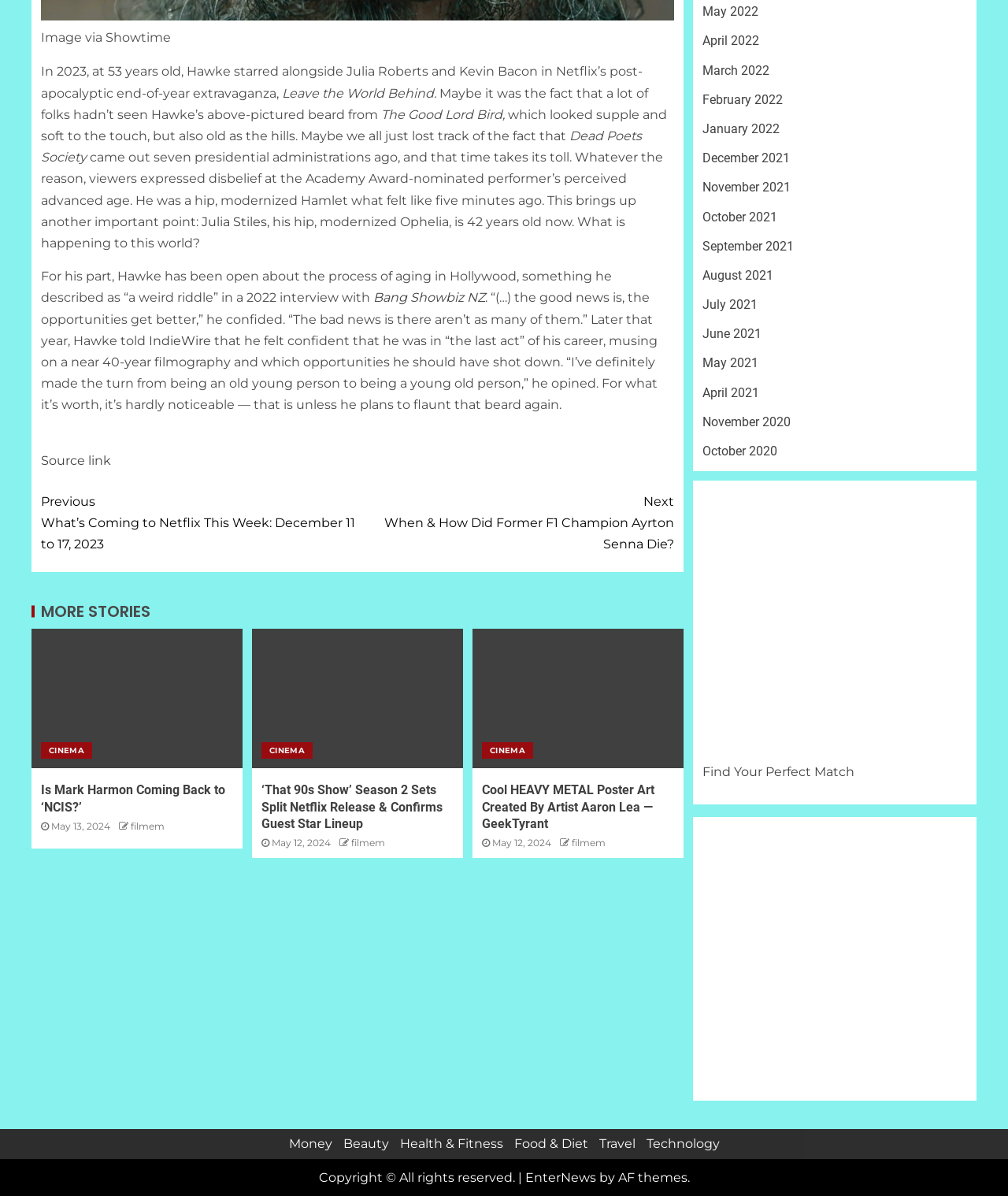Locate the bounding box coordinates of the area where you should click to accomplish the instruction: "Read the article about Ethan Hawke's experience with aging in Hollywood".

[0.041, 0.225, 0.607, 0.255]